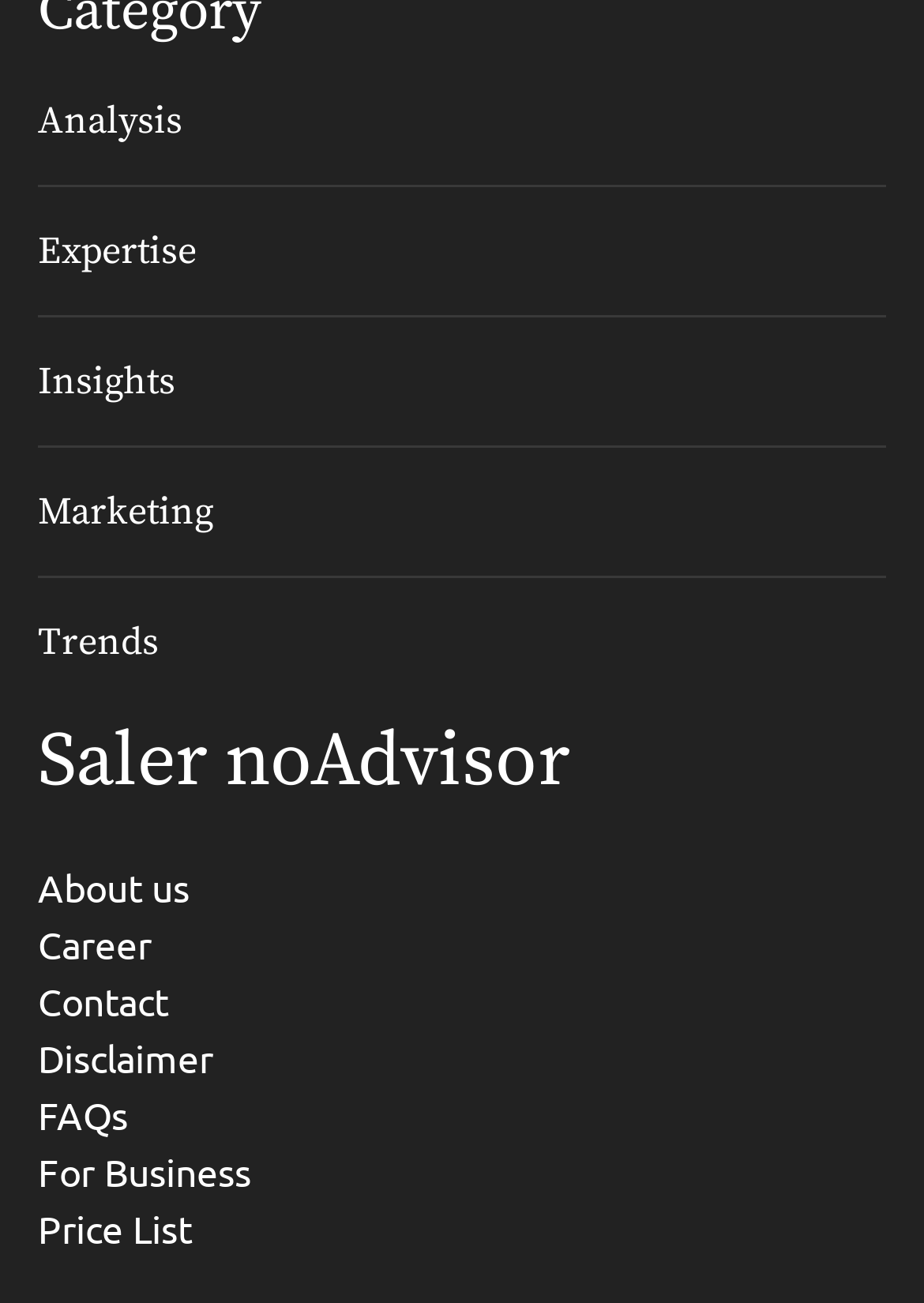Provide a short, one-word or phrase answer to the question below:
What are the main categories of services offered?

Analysis, Expertise, Insights, Marketing, Trends